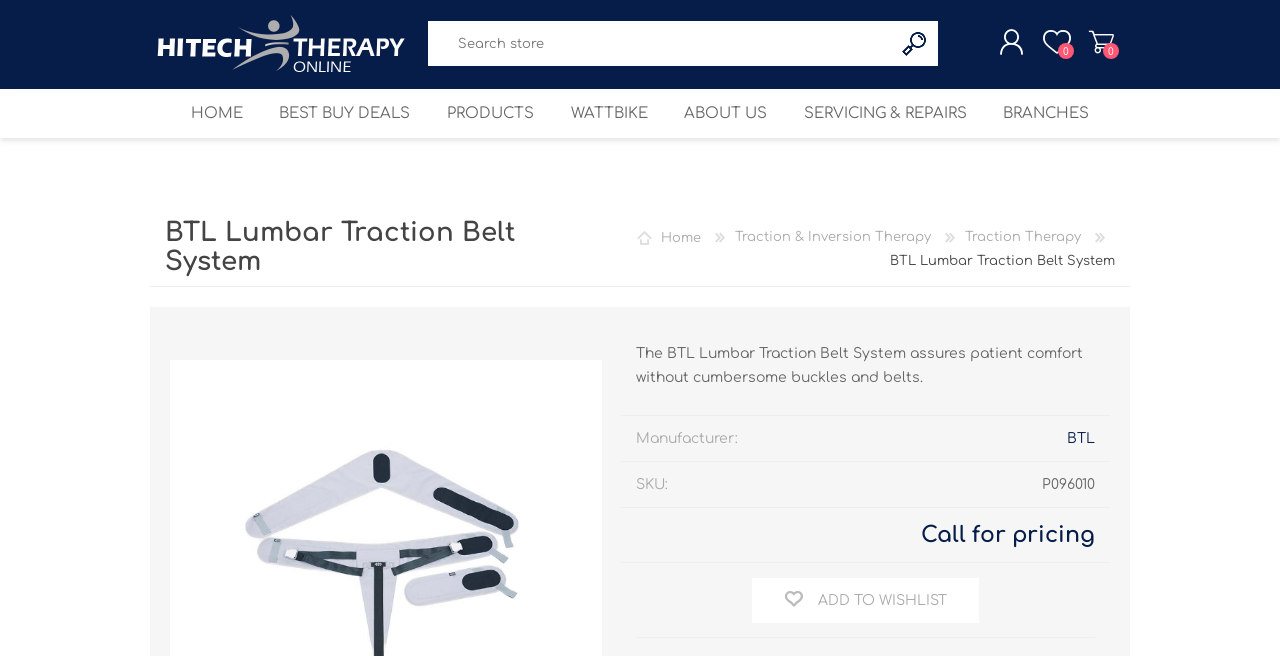What is the name of the product on this page?
Could you answer the question in a detailed manner, providing as much information as possible?

I found the product name by looking at the heading element on the page, which says 'BTL Lumbar Traction Belt System'. This is likely the name of the product being described on this page.